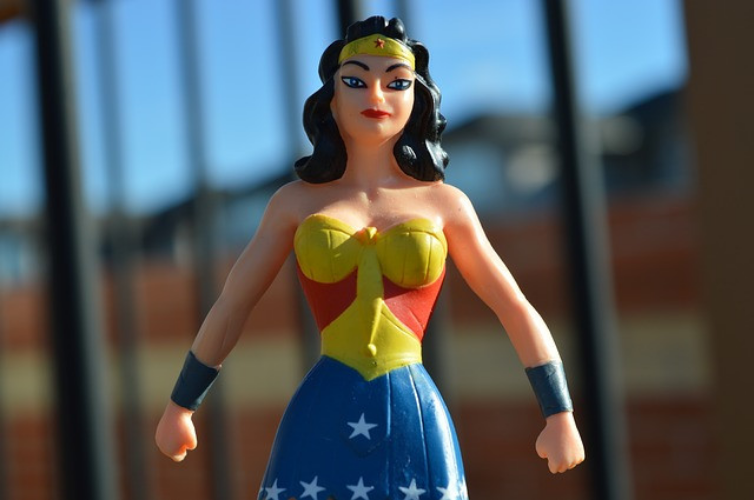What is Wonder Woman's hair color?
With the help of the image, please provide a detailed response to the question.

The caption describes Wonder Woman's long hair as black, which cascades down her shoulders and complements her gold tiara.